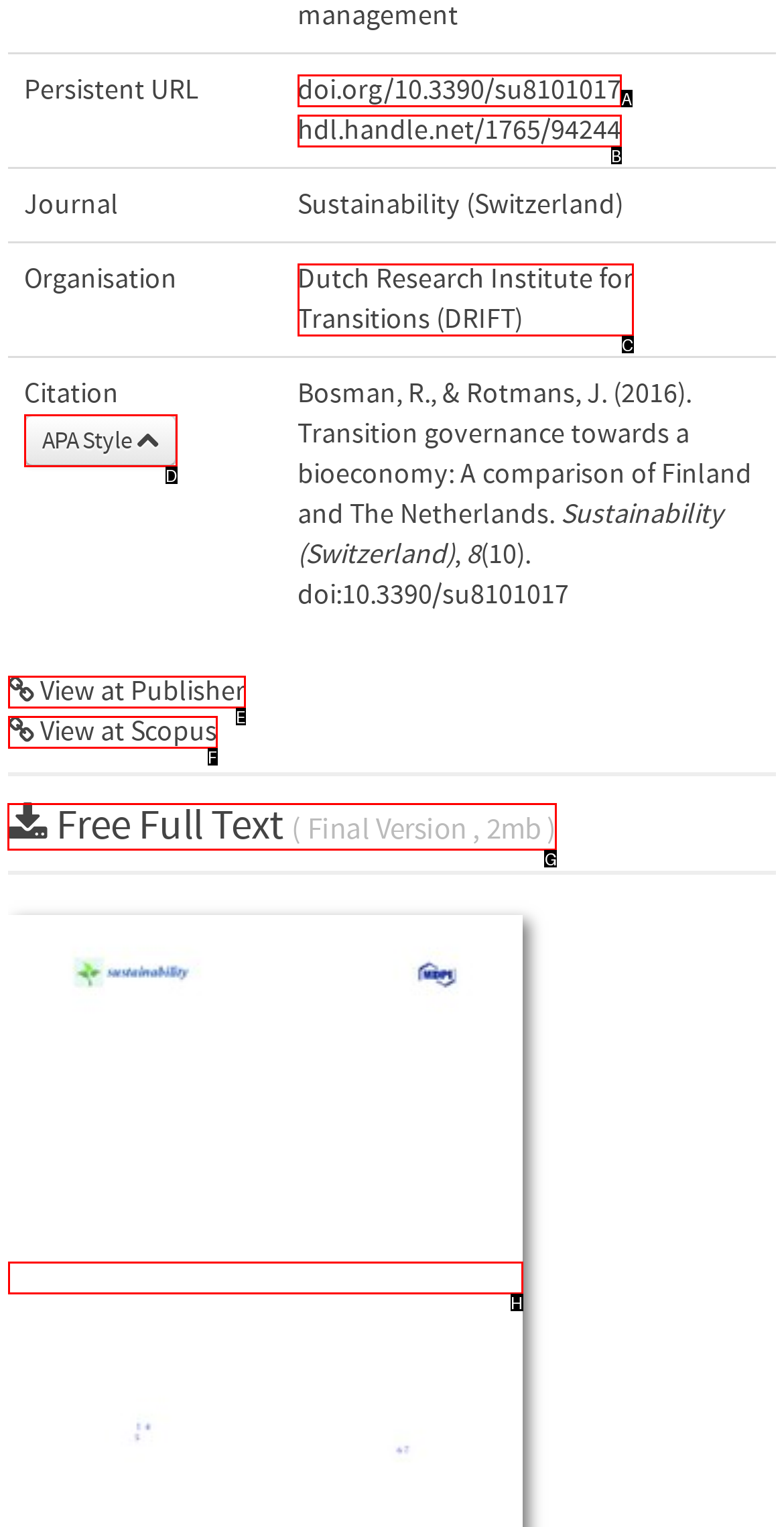Indicate which HTML element you need to click to complete the task: Download the full text. Provide the letter of the selected option directly.

G